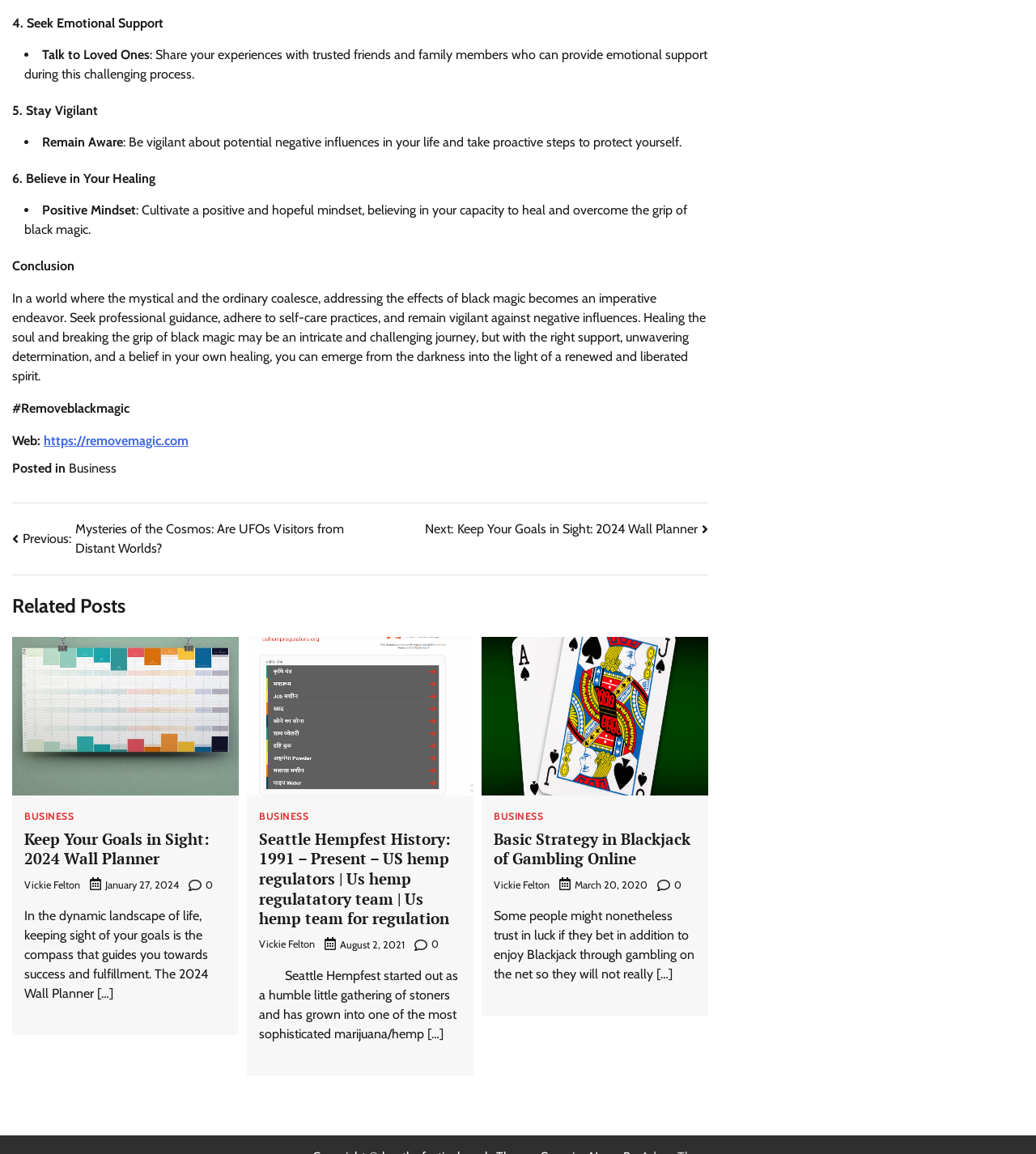Using the elements shown in the image, answer the question comprehensively: How many related posts are shown?

The webpage shows three related posts, each with a title, image, and brief description, which are likely related to the topic of removing black magic or personal growth.